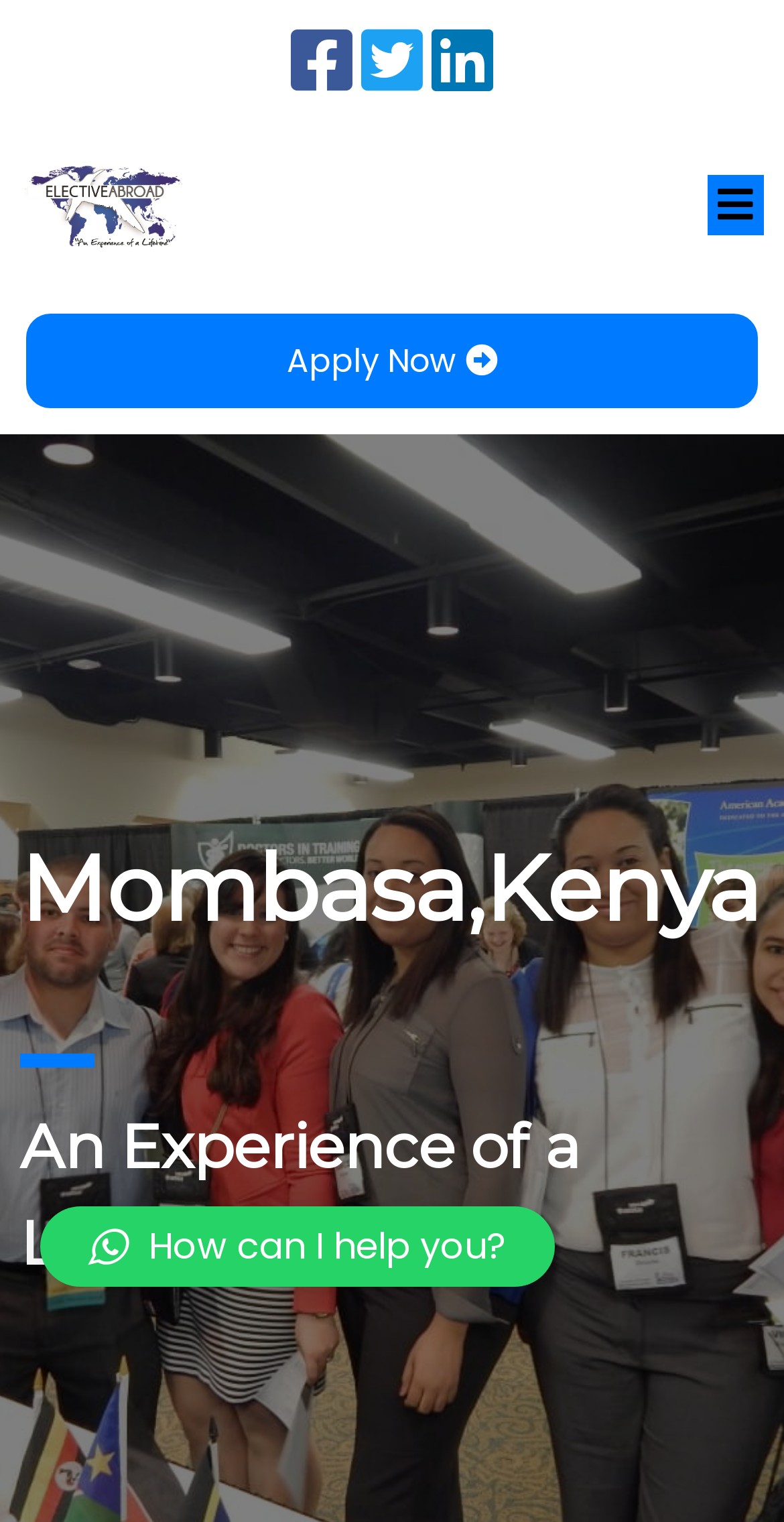Illustrate the webpage's structure and main components comprehensively.

The webpage appears to be about elective abroad opportunities in Mombasa, Kenya. At the top left corner, there is a logo image with the text "logo_IH3RIwo". To the right of the logo, there are three social media links, represented by icons, aligned horizontally. 

Below the logo, there is a prominent "Apply Now" button that spans almost the entire width of the page. 

The main content of the page is divided into two sections. The first section has a heading that reads "Mombasa, Kenya" and is located at the top center of the page. The second section has a heading that reads "An Experience of a Lifetime" and is located below the first section. 

At the bottom of the page, there is a chat button with the text "How can I help you?" that is positioned near the center of the page.